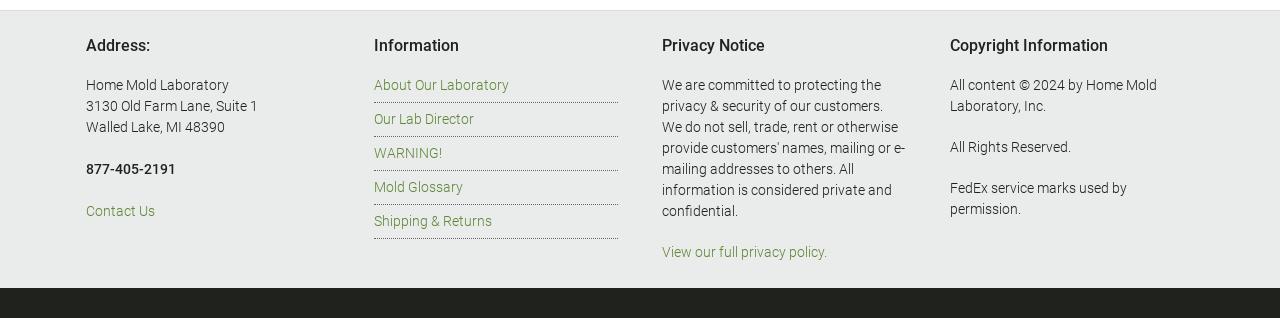What is the copyright year of Home Mold Laboratory?
Answer the question with as much detail as possible.

I found the copyright information by looking at the 'Copyright Information' section, which is a heading element. Below this heading, I found a static text element that provides the copyright year, which is 2024.